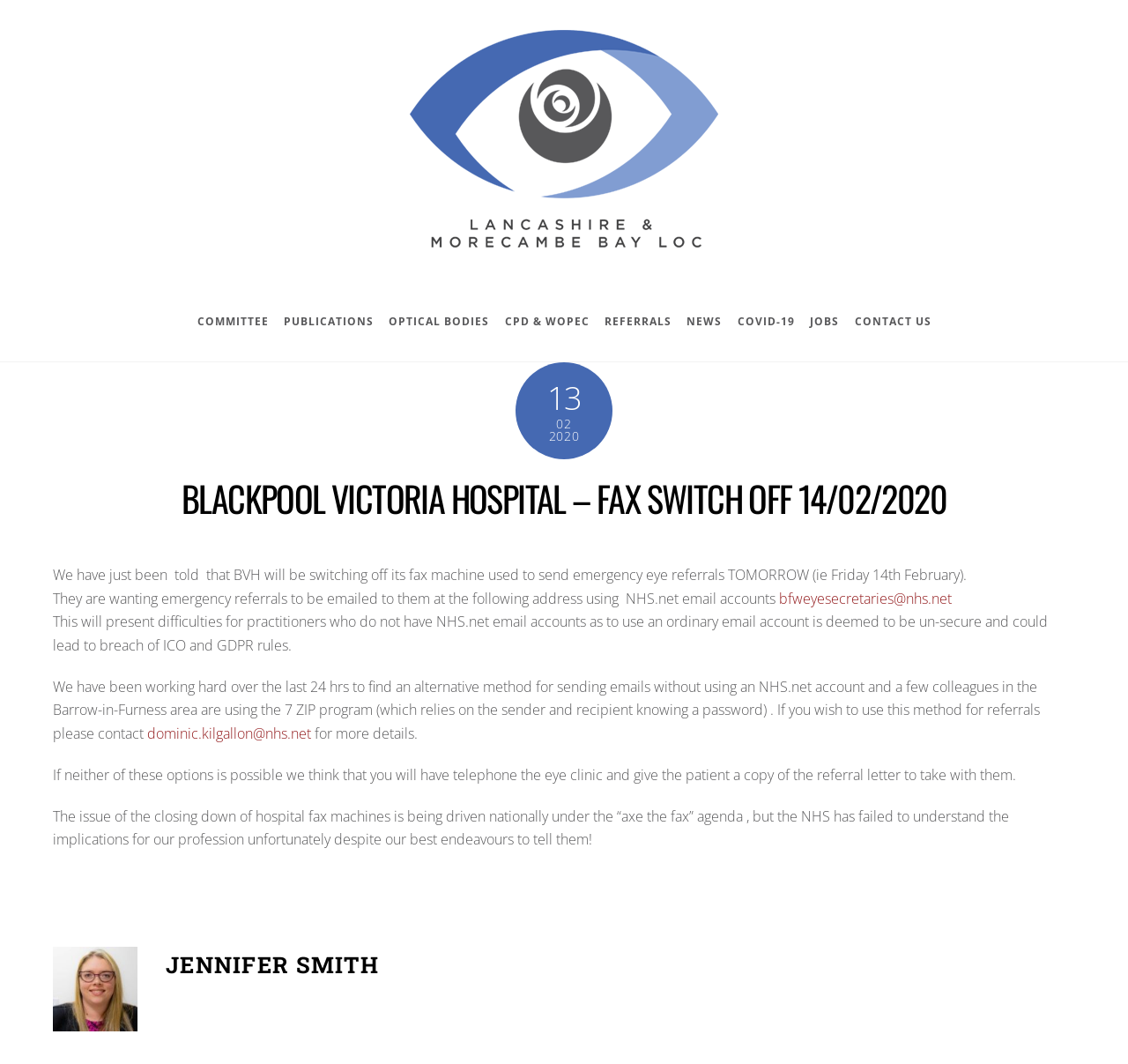Describe all the visual and textual components of the webpage comprehensively.

The webpage appears to be a news article or announcement from the Lancashire & Morecambe Bay Local Optical Committee (LMBLOC). At the top of the page, there is a logo and a link to the LMBLOC website. Below this, there is a navigation menu with links to various sections, including COMMITTEE, PUBLICATIONS, OPTICAL BODIES, CPD & WOPEC, REFERRALS, NEWS, COVID-19, JOBS, and CONTACT US.

The main content of the page is an article with the title "BLACKPOOL VICTORIA HOSPITAL – FAX SWITCH OFF 14/02/2020". The article announces that Blackpool Victoria Hospital will be switching off its fax machine used to send emergency eye referrals, effective the next day. The article provides details on how to email emergency referrals to the hospital and discusses the challenges this change may pose for practitioners without NHS.net email accounts.

The article is divided into several paragraphs, with links to email addresses and a mention of an alternative method for sending emails using the 7 ZIP program. There is also a mention of the "axe the fax" agenda, a national initiative to phase out fax machines in hospitals.

At the bottom of the page, there is a heading with the name "JENNIFER SMITH", but it is not clear what this refers to. There is no image on the page apart from the LMBLOC logo at the top.